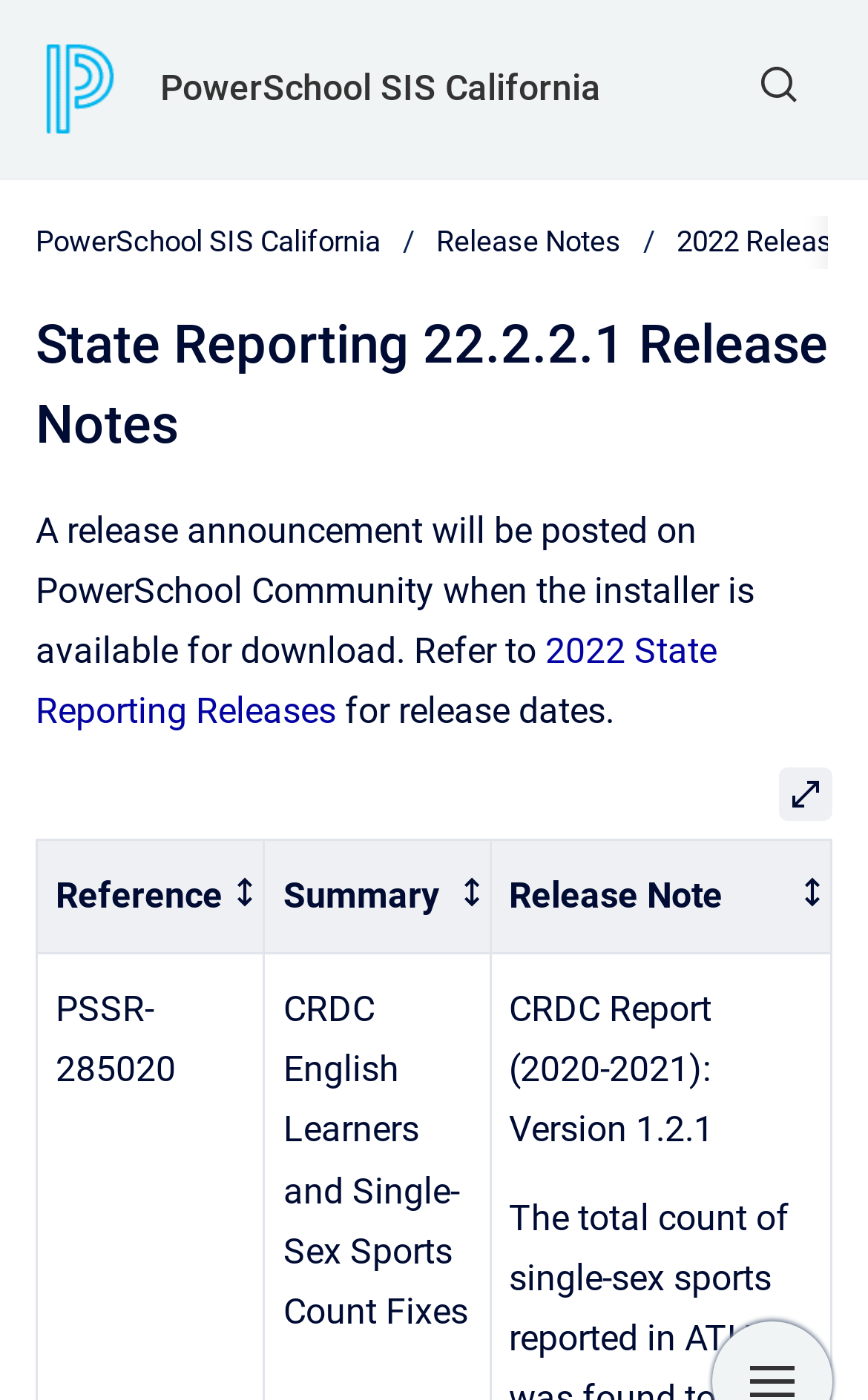Provide a thorough summary of the webpage.

The webpage is about the release notes for State Reporting 22.2.2.1. At the top left, there is a small image and a link. Below it, there is a link to PowerSchool SIS California. On the top right, there is a button to show a search form. 

Below the top section, there is a navigation breadcrumb with two links: PowerSchool SIS California and Release Notes. 

The main content starts with a header that displays the title "State Reporting 22.2.2.1 Release Notes". Below the header, there is a paragraph of text that announces the release of the installer and refers to 2022 State Reporting Releases. The paragraph is followed by a link to 2022 State Reporting Releases and a short sentence that completes the announcement.

On the bottom right, there is a button labeled "Open" that controls a dialog box. The dialog box has a table with three columns: Reference, Summary, and Release Note. Each column has a header that allows users to sort the table in ascending order.